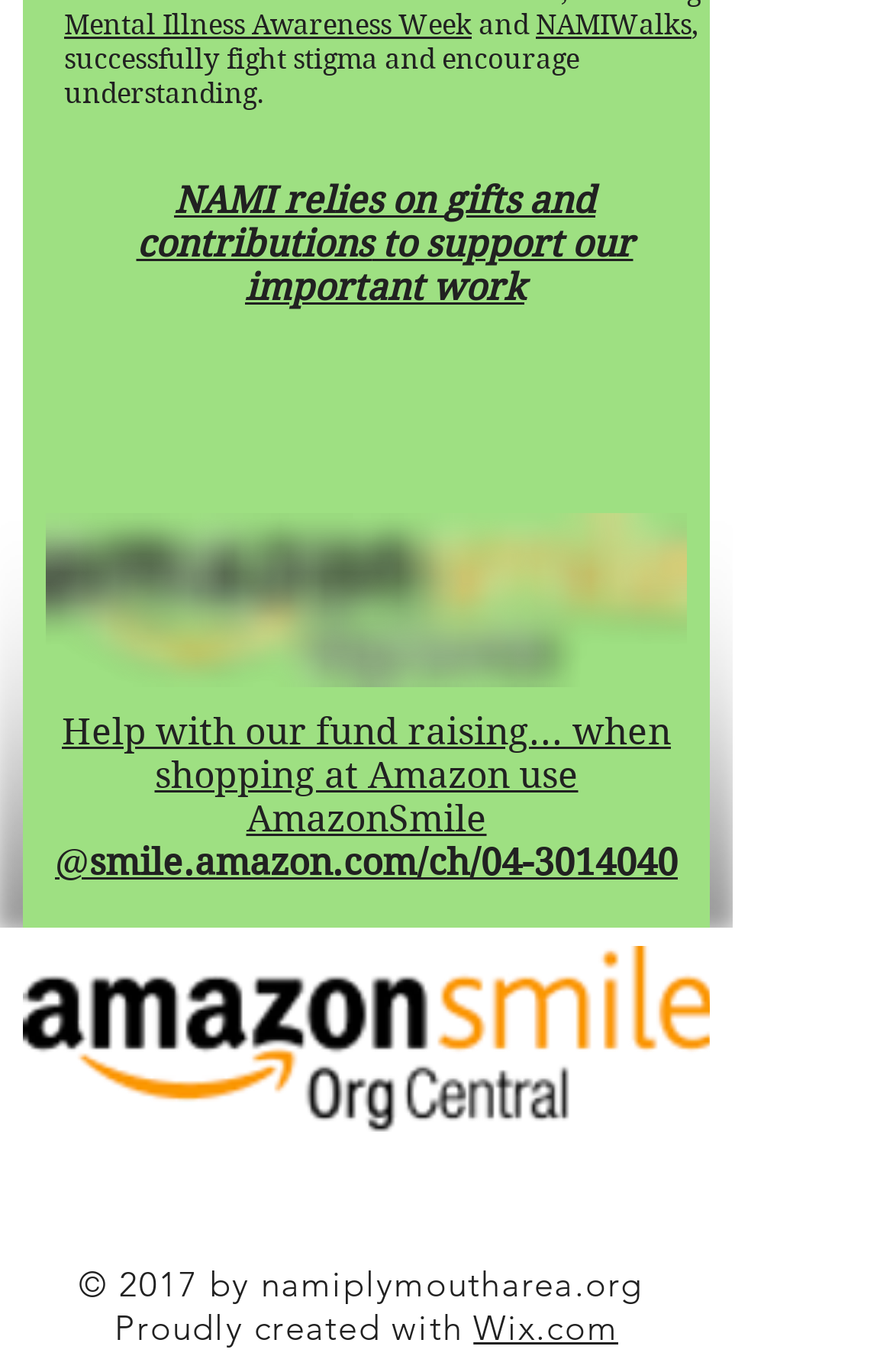Please answer the following question using a single word or phrase: 
Who created the website?

Wix.com